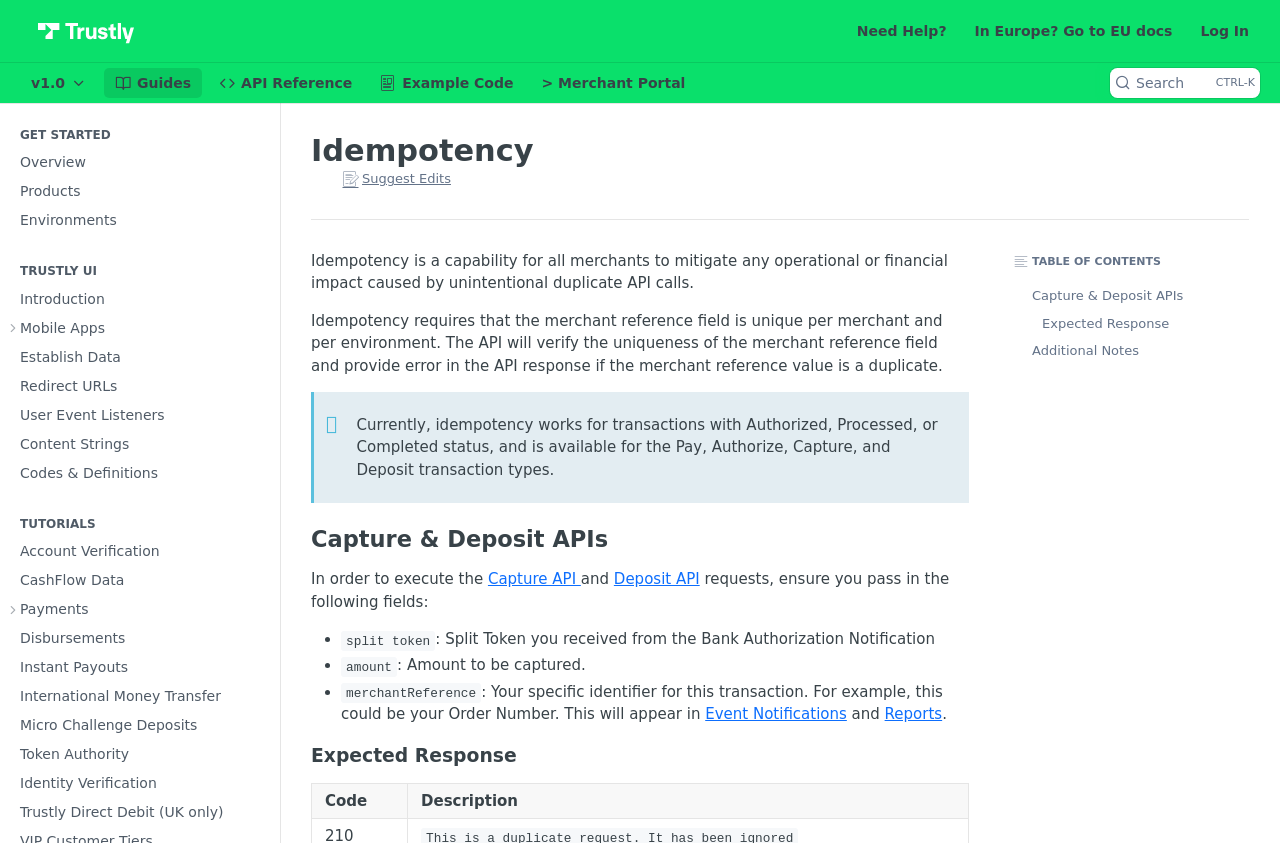Please analyze the image and provide a thorough answer to the question:
What is idempotency?

Idempotency is a capability for all merchants to mitigate any operational or financial impact caused by unintentional duplicate API calls, as stated in the webpage content.